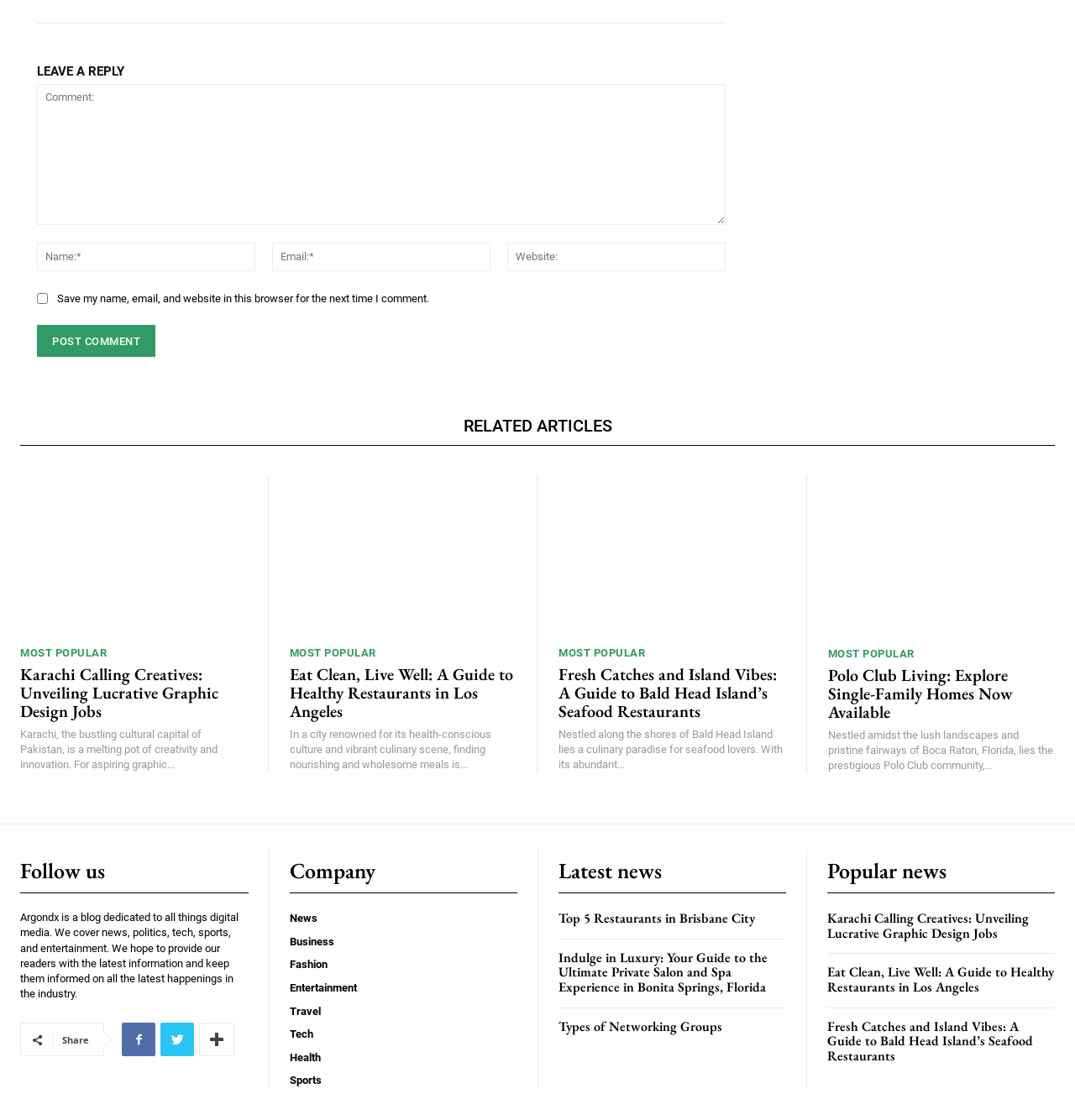How many related articles are listed on the webpage?
Examine the webpage screenshot and provide an in-depth answer to the question.

There are three related articles listed on the webpage, each with a heading, a link, and a brief description. These articles are 'Karachi Calling Creatives: Unveiling Lucrative Graphic Design Jobs', 'Eat Clean, Live Well: A Guide to Healthy Restaurants in Los Angeles', and 'Fresh Catches and Island Vibes: A Guide to Bald Head Island’s Seafood Restaurants'.